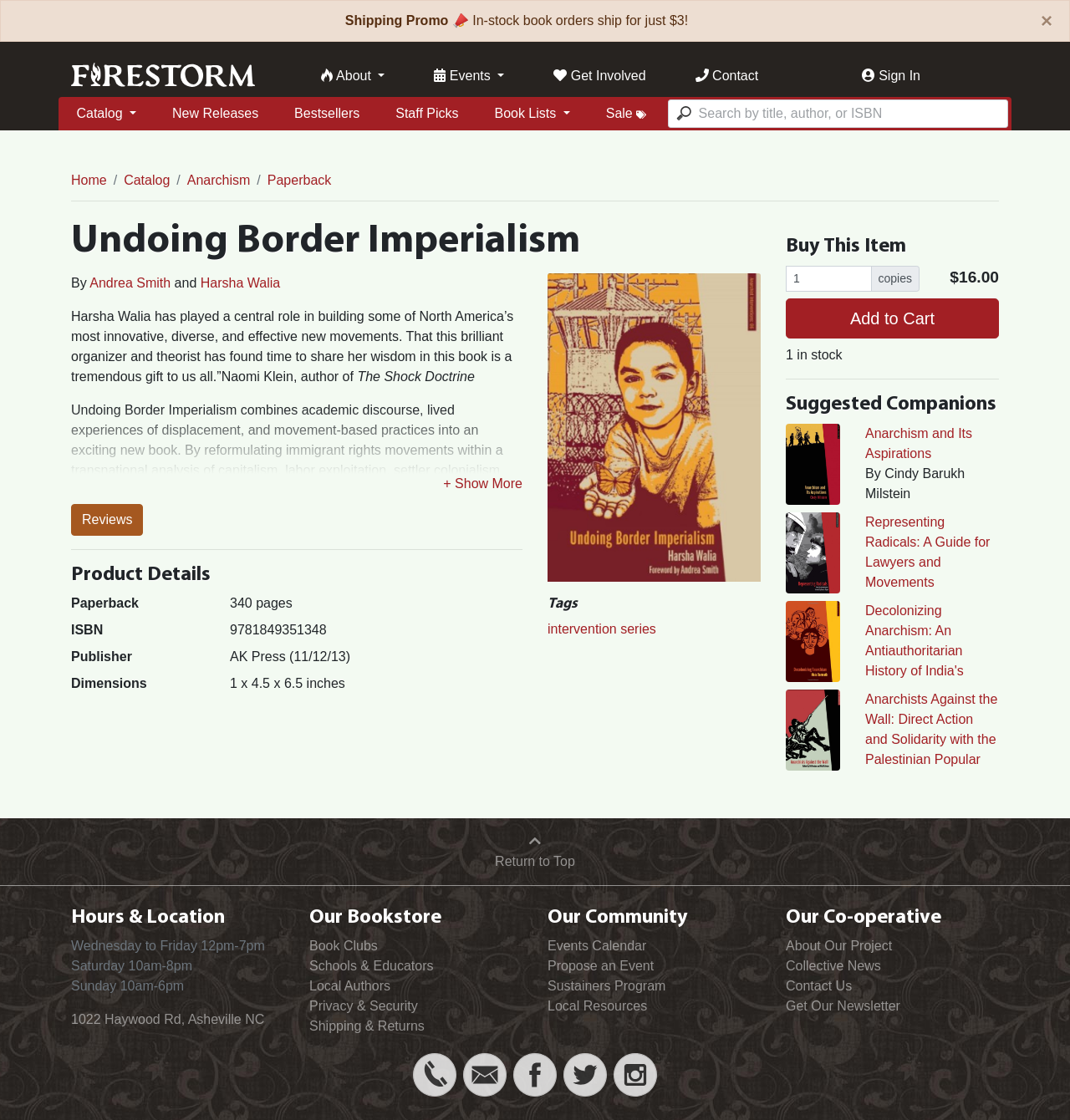Summarize the webpage comprehensively, mentioning all visible components.

This webpage is about a book titled "Undoing Border Imperialism" by Harsha Walia and Andrea Smith. At the top of the page, there is a navigation bar with links to "Firestorm", "About", "Events", "Get Involved", "Contact", and "Sign In". Below the navigation bar, there is a search box and a breadcrumb navigation showing the path "Home > Catalog > Anarchism > Paperback".

The main content of the page is divided into two sections. On the left side, there is a product image of the book, and below it, there are tags and author information. The author information includes a brief description of Harsha Walia and a quote from Naomi Klein.

On the right side, there is a detailed description of the book, including its content, praise from other authors, and product details such as the publisher, ISBN, and dimensions. There is also a "Reviews" button and a "Product Details" button that expands to show more information.

Below the product details, there is a section to buy the item, where users can select the quantity and add it to their cart. The price of the book is $16.00, and there is one copy in stock. There is also a suggested companion book, "Anarchism and Its Aspirations" by Cindy Barukh Milstein, with a product image and a brief description.

At the top of the page, there is a shipping promo alert that says "In-stock book orders ship for just $3!" with a "Close" button.